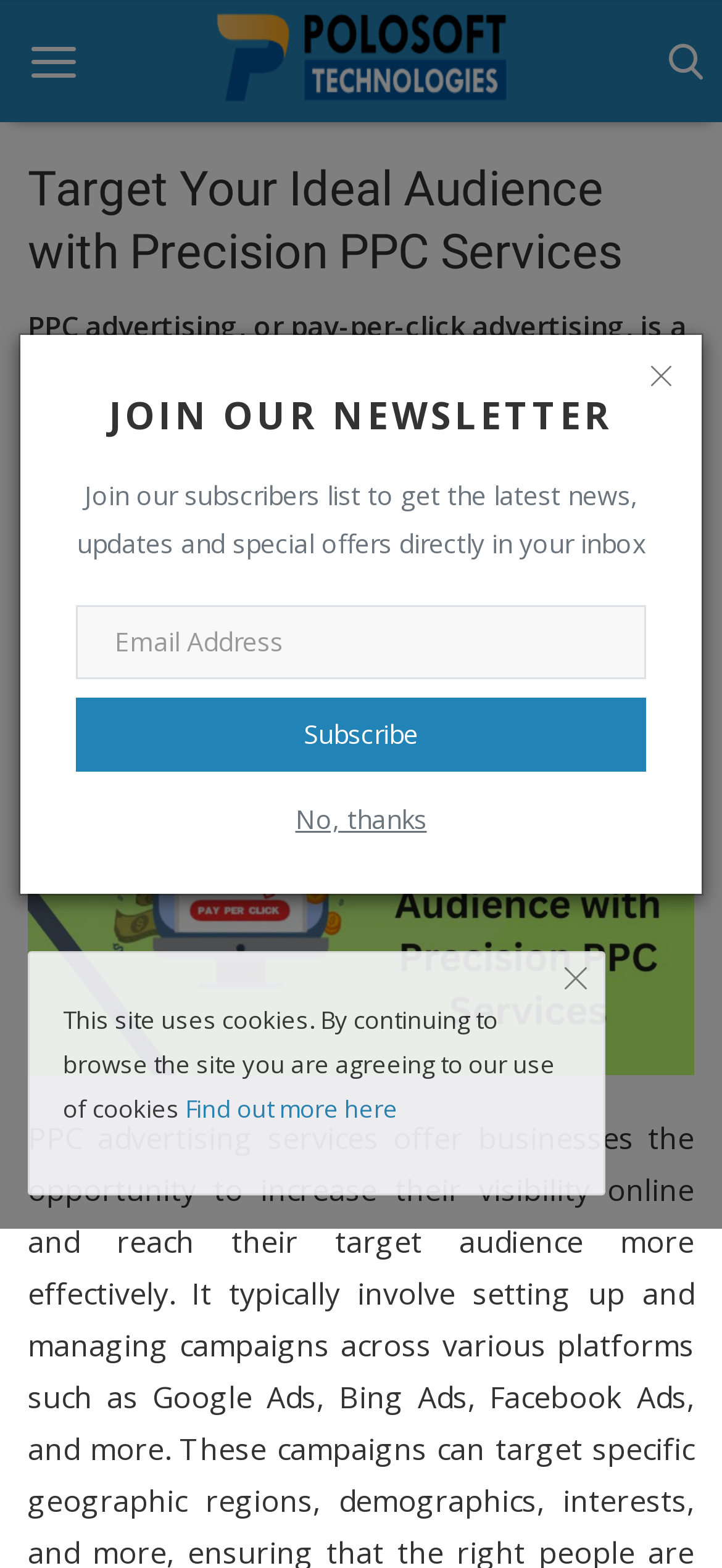What services does the company offer?
Answer with a single word or phrase by referring to the visual content.

Web Development, Mobile Application, Digital Marketing